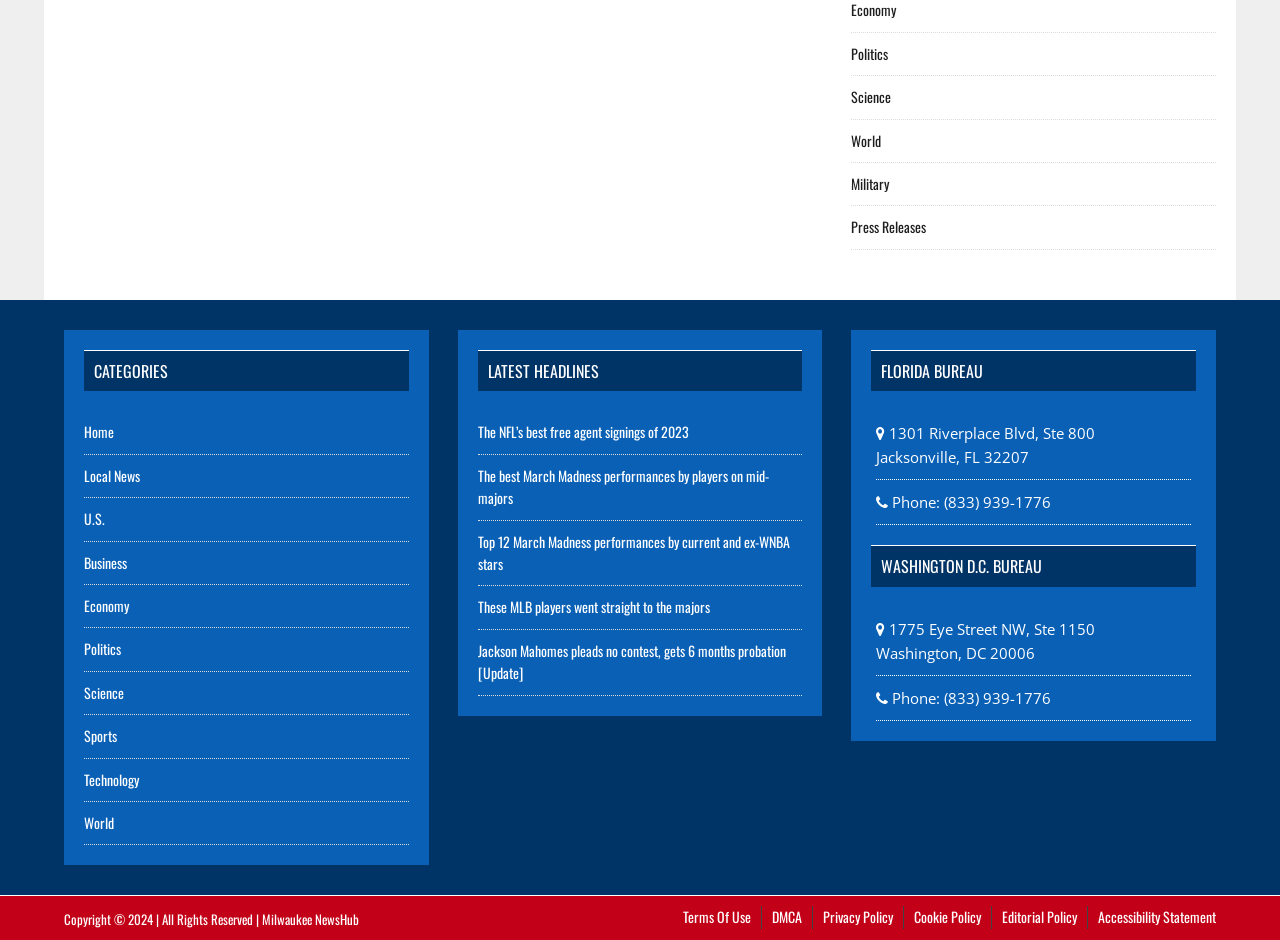What is the name of the news organization?
Please respond to the question with a detailed and informative answer.

I found the name of the news organization by looking at the static text at the bottom of the page, which is 'Copyright © 2024 | All Rights Reserved | Milwaukee NewsHub'.